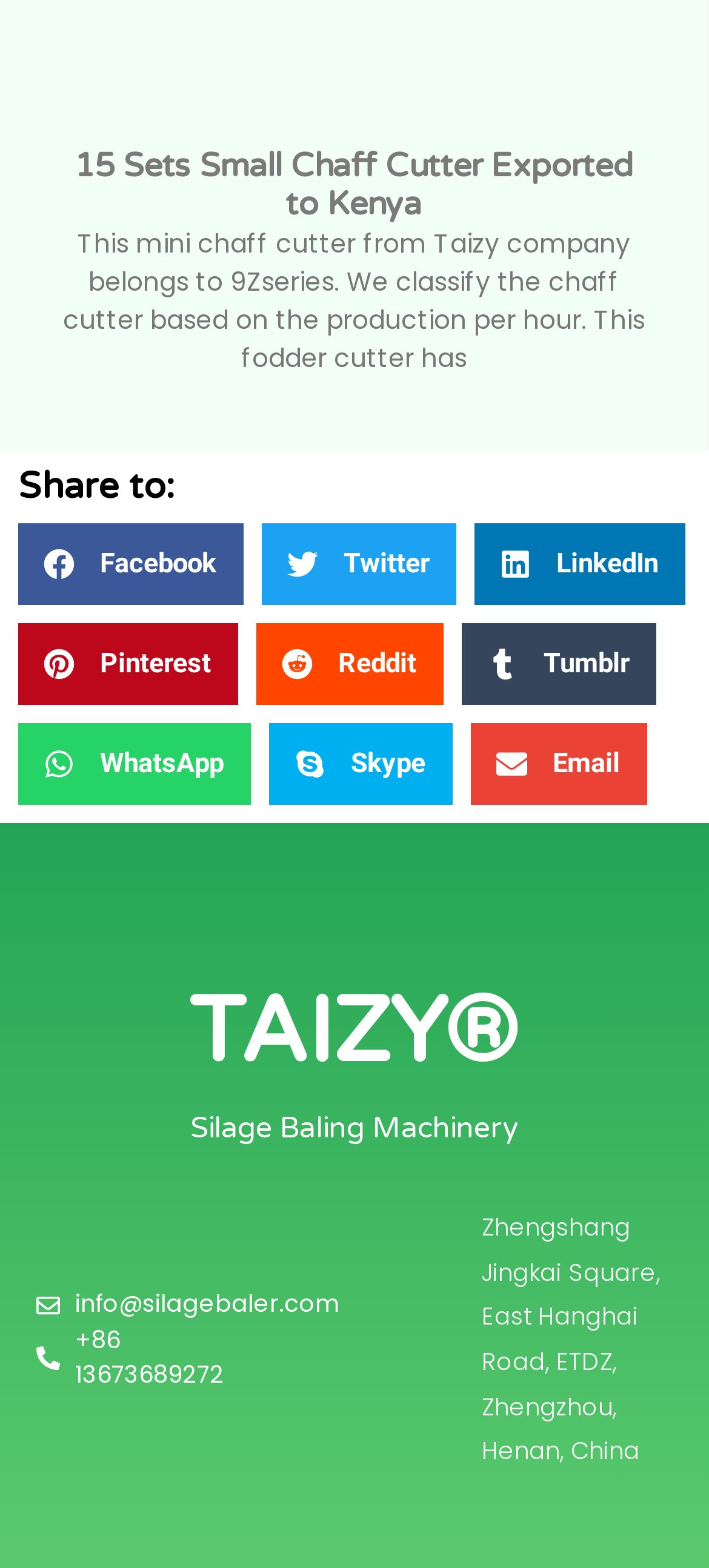Please identify the bounding box coordinates of the element's region that should be clicked to execute the following instruction: "Click the 'Share on linkedin' button". The bounding box coordinates must be four float numbers between 0 and 1, i.e., [left, top, right, bottom].

[0.669, 0.334, 0.967, 0.386]